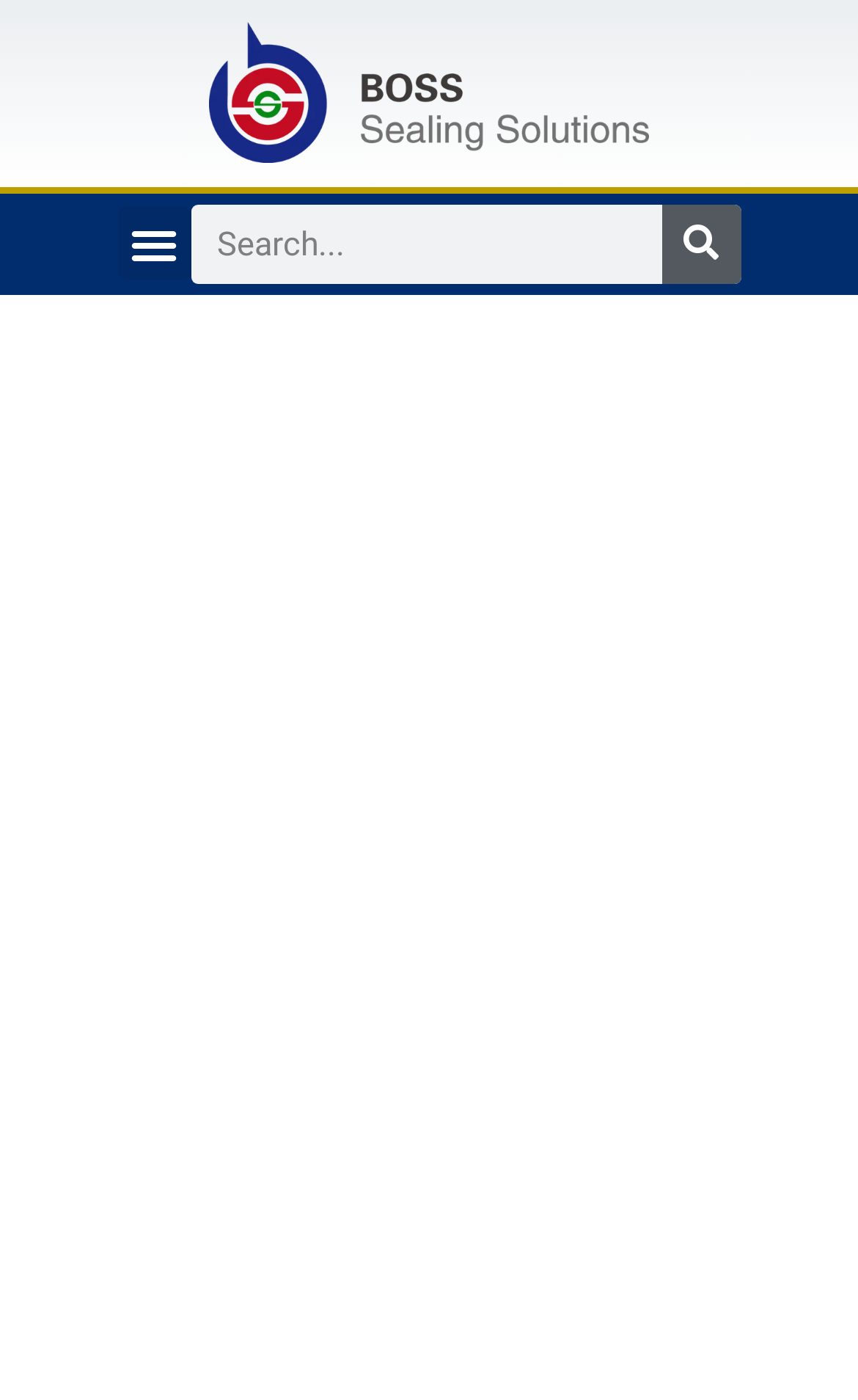Offer a detailed explanation of the webpage layout and contents.

The webpage appears to be a product catalog or e-commerce page focused on guide components and bearing elements. At the top left, there is a logo image and a link to "BOSS Sealing Solutions" with a bounding box that spans about half of the top section of the page. 

To the right of the logo, there is a menu toggle button. Below the logo and menu toggle, there is a search bar that occupies most of the top section of the page, with a search box and a search button on the right side.

The main content of the page is divided into three equal sections, each containing a link and an image. These sections occupy the majority of the page, spanning from the top to the bottom. The images are likely product images or category icons, and the links may be related to the products or categories. The three sections are arranged horizontally, with the first section starting from the left edge of the page, the second section in the middle, and the third section at the right edge of the page.